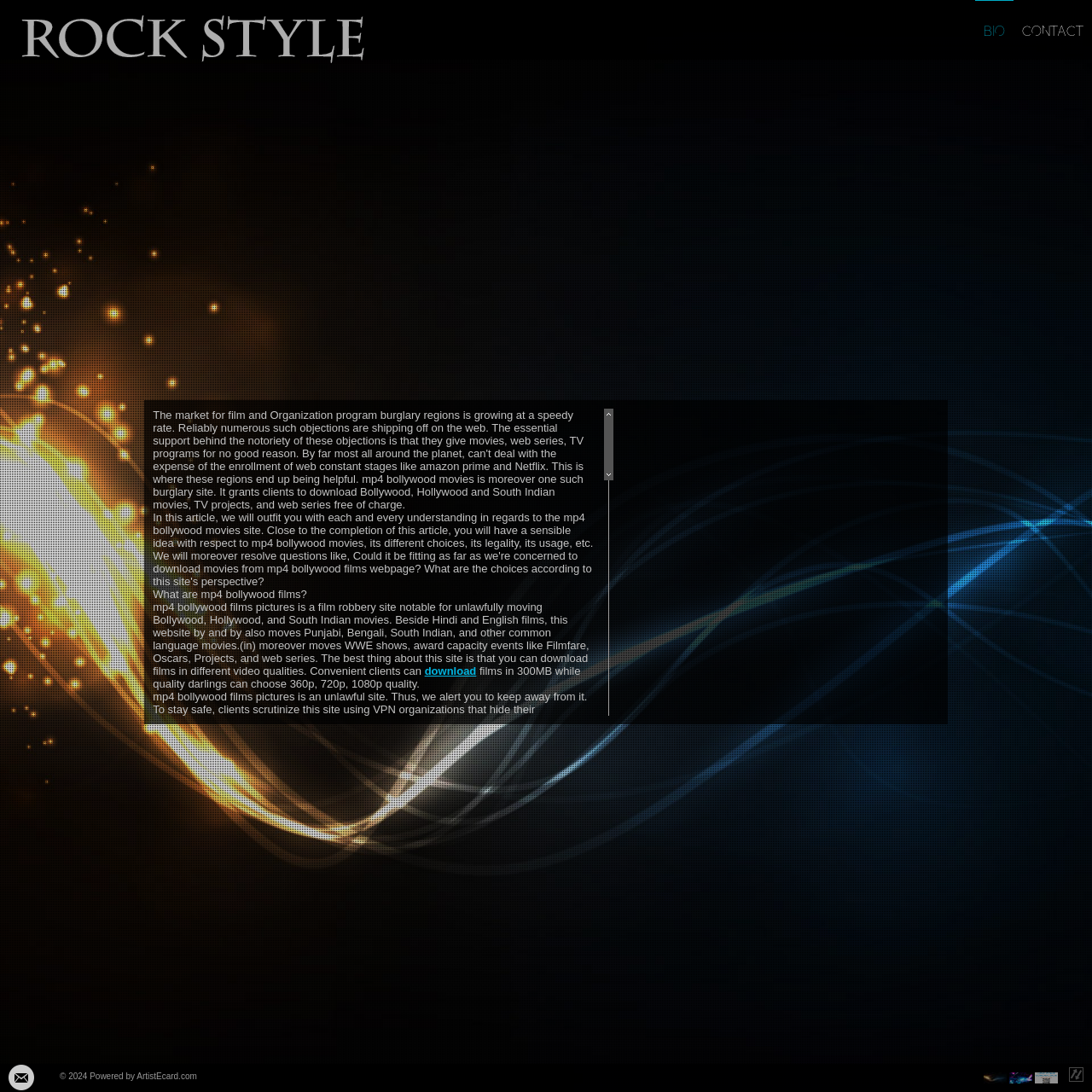What is mp4 bollywood films pictures?
Answer the question with a thorough and detailed explanation.

Based on the StaticText element with OCR text 'mp4 bollywood films pictures is a film robbery site notable for unlawfully moving Bollywood, Hollywood, and South Indian movies.', it can be inferred that mp4 bollywood films pictures is a film robbery site.